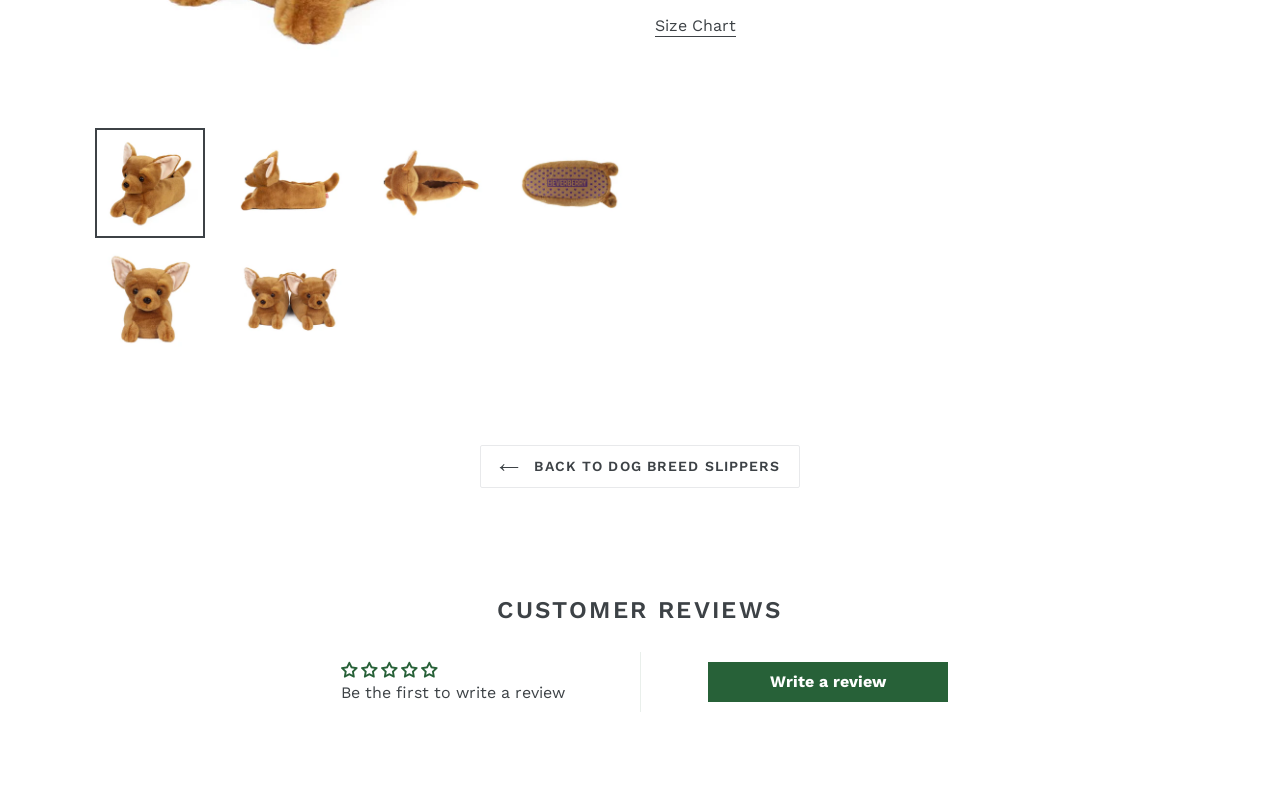Provide the bounding box coordinates for the specified HTML element described in this description: "Write a review". The coordinates should be four float numbers ranging from 0 to 1, in the format [left, top, right, bottom].

[0.553, 0.817, 0.74, 0.866]